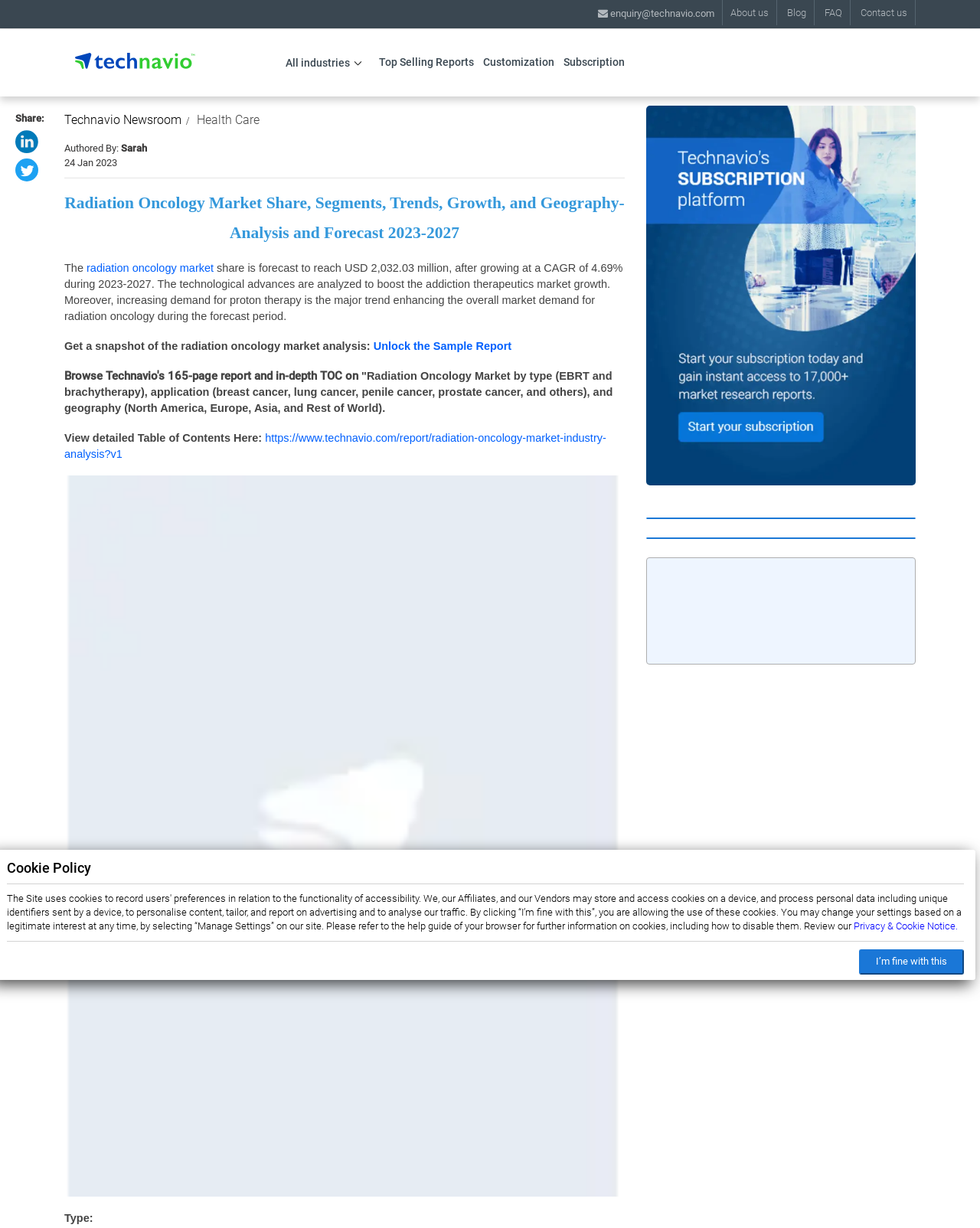Respond to the question below with a single word or phrase: What is the link to view the detailed table of contents?

https://www.technavio.com/report/radiation-oncology-market-industry-analysis?v1